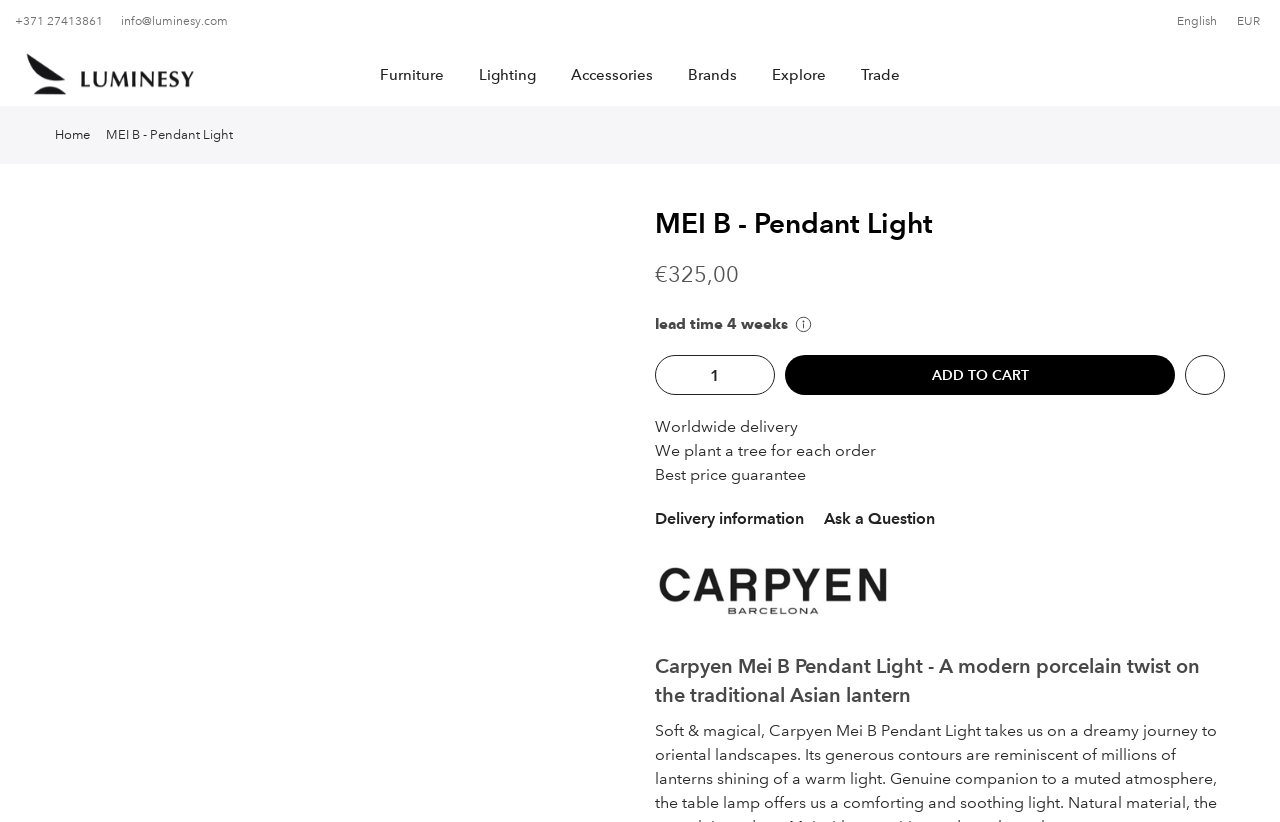Answer the question below in one word or phrase:
What is the company name of the website?

Luminesy